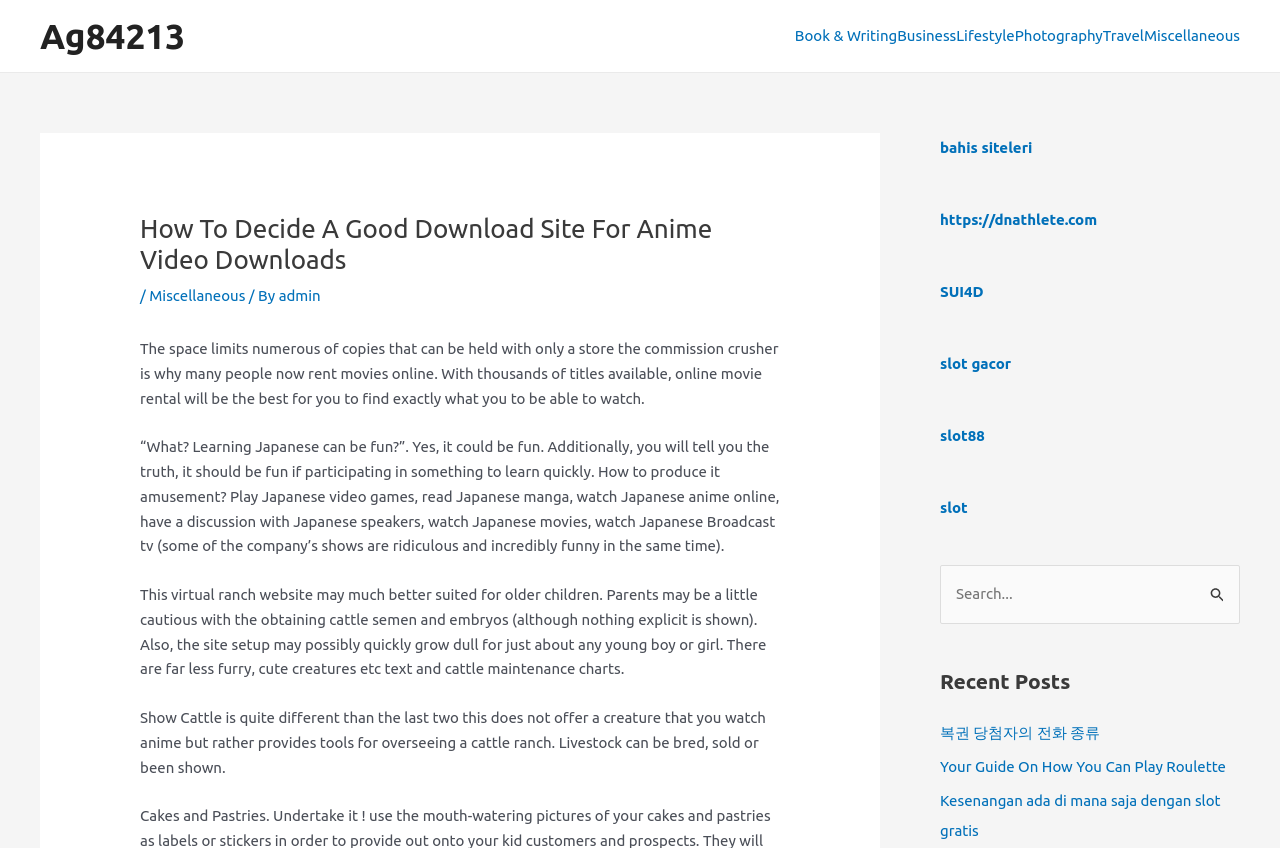Provide an in-depth description of the elements and layout of the webpage.

This webpage is about deciding a good download site for anime video downloads. At the top, there is a link to "Ag84213" and a navigation menu with six categories: "Book & Writing", "Business", "Lifestyle", "Photography", "Travel", and "Miscellaneous". 

Below the navigation menu, there is a header section with a title "How To Decide A Good Download Site For Anime Video Downloads" and a subheading "Miscellaneous / By admin". 

The main content of the webpage is divided into four paragraphs. The first paragraph discusses the benefits of renting movies online, with thousands of titles available. The second paragraph talks about learning Japanese in a fun way, such as playing Japanese video games, reading manga, watching anime online, and discussing with Japanese speakers. The third paragraph describes a virtual ranch website suitable for older children, where parents may need to be cautious about certain content. The fourth paragraph introduces a website called "Show Cattle" that provides tools for managing a cattle ranch.

On the right side of the webpage, there are five complementary sections, each containing a link to a different website, including "bahis siteleri", "https://dnathlete.com", "SUI4D", "slot gacor", and "slot88". 

Below these sections, there is a search box with a search button and a "Recent Posts" section, listing three recent posts with links to "복권 당첨자의 전화 종류", "Your Guide On How You Can Play Roulette", and "Kesenangan ada di mana saja dengan slot gratis".